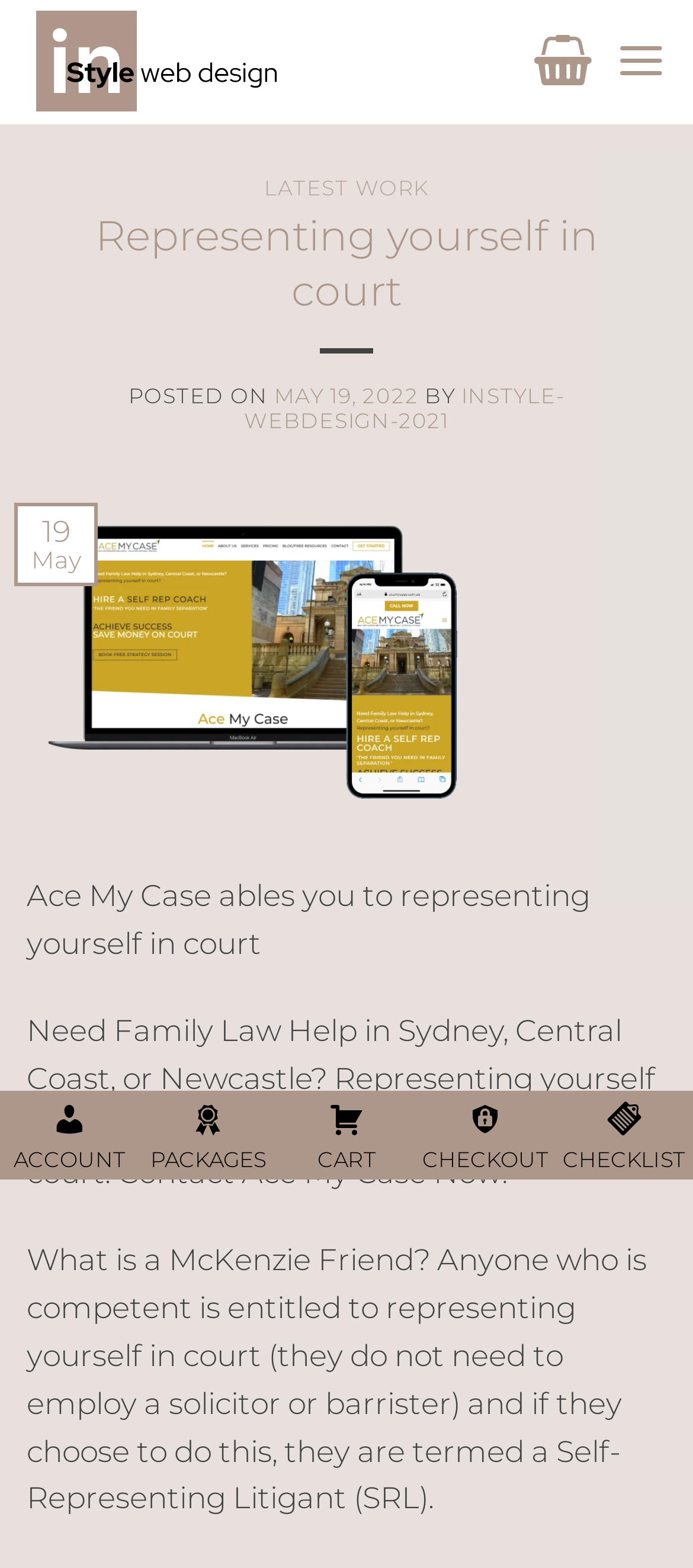Pinpoint the bounding box coordinates of the clickable element needed to complete the instruction: "Check the account". The coordinates should be provided as four float numbers between 0 and 1: [left, top, right, bottom].

[0.0, 0.696, 0.2, 0.752]